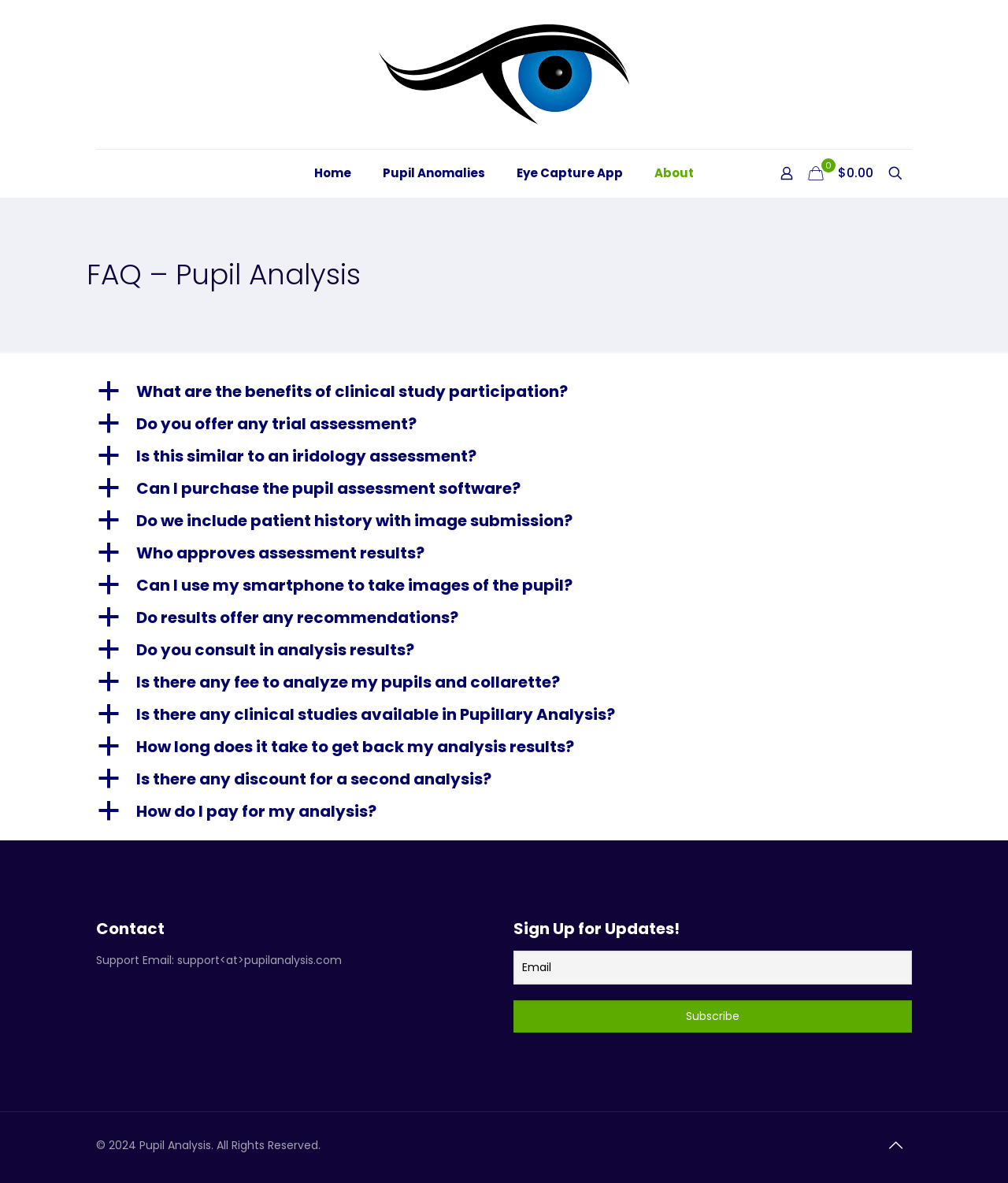What is the purpose of the 'Subscribe' button?
By examining the image, provide a one-word or phrase answer.

Sign Up for Updates